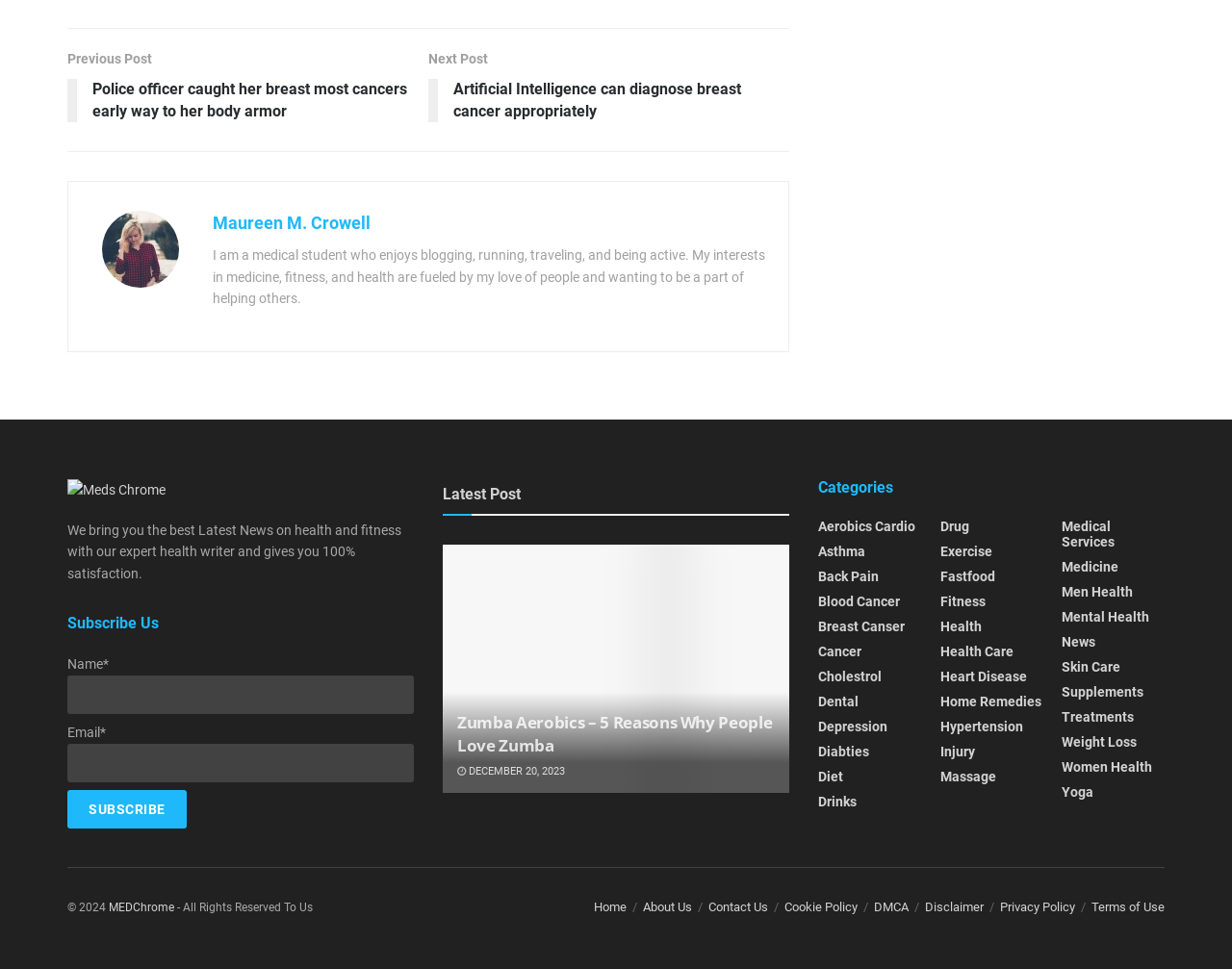Could you highlight the region that needs to be clicked to execute the instruction: "Visit the home page"?

[0.482, 0.929, 0.509, 0.943]